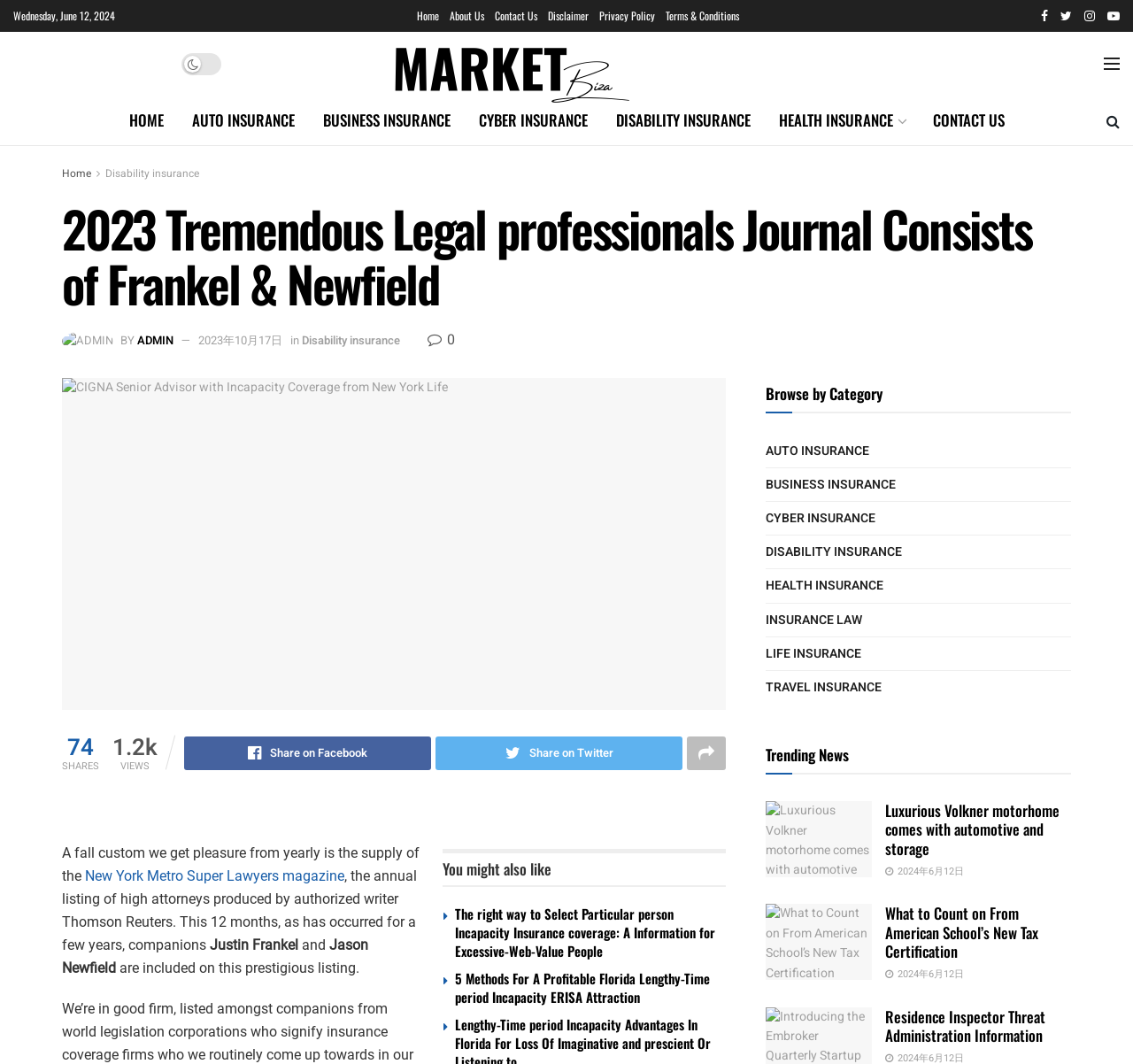Identify the bounding box coordinates of the section that should be clicked to achieve the task described: "Browse by Category".

[0.676, 0.355, 0.779, 0.385]